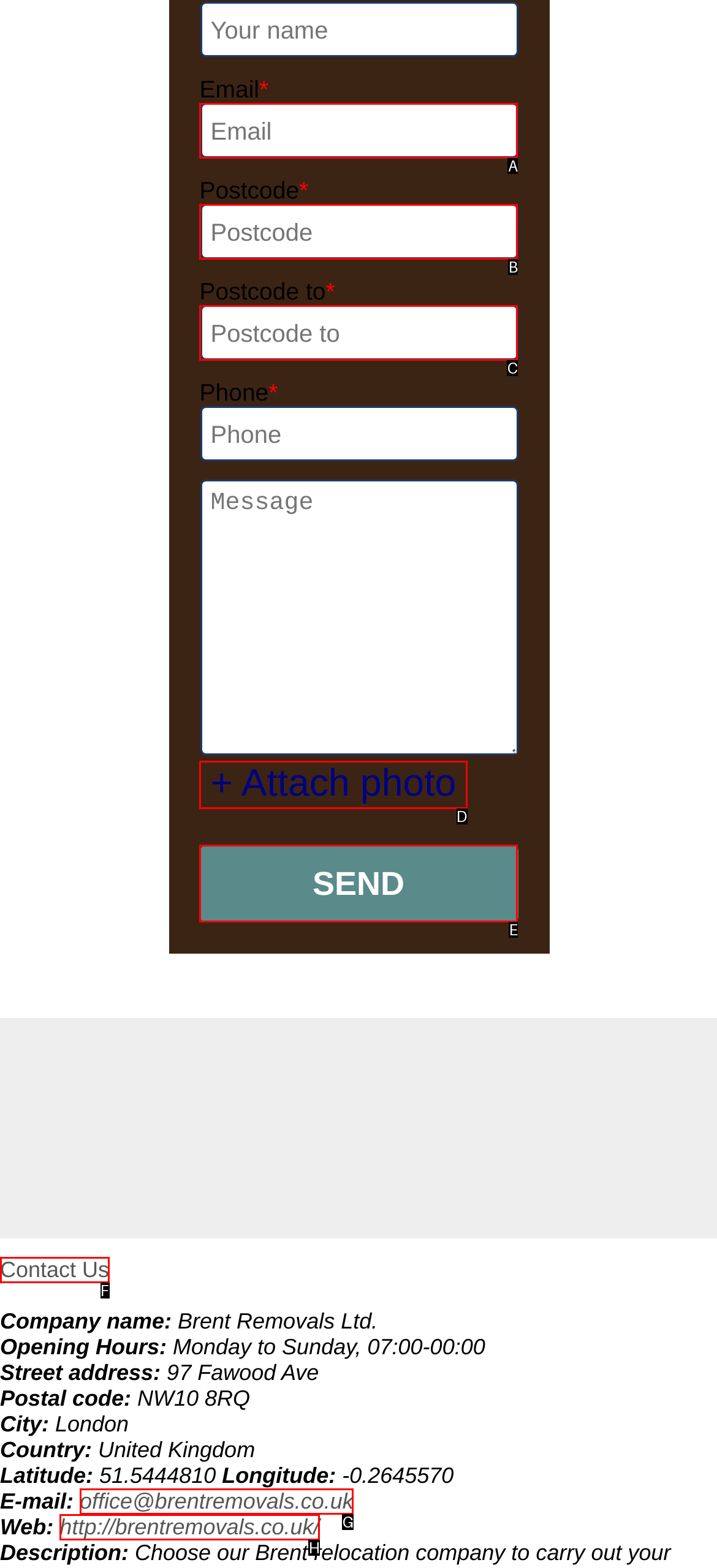Identify the correct UI element to click to follow this instruction: Click the SEND button
Respond with the letter of the appropriate choice from the displayed options.

E